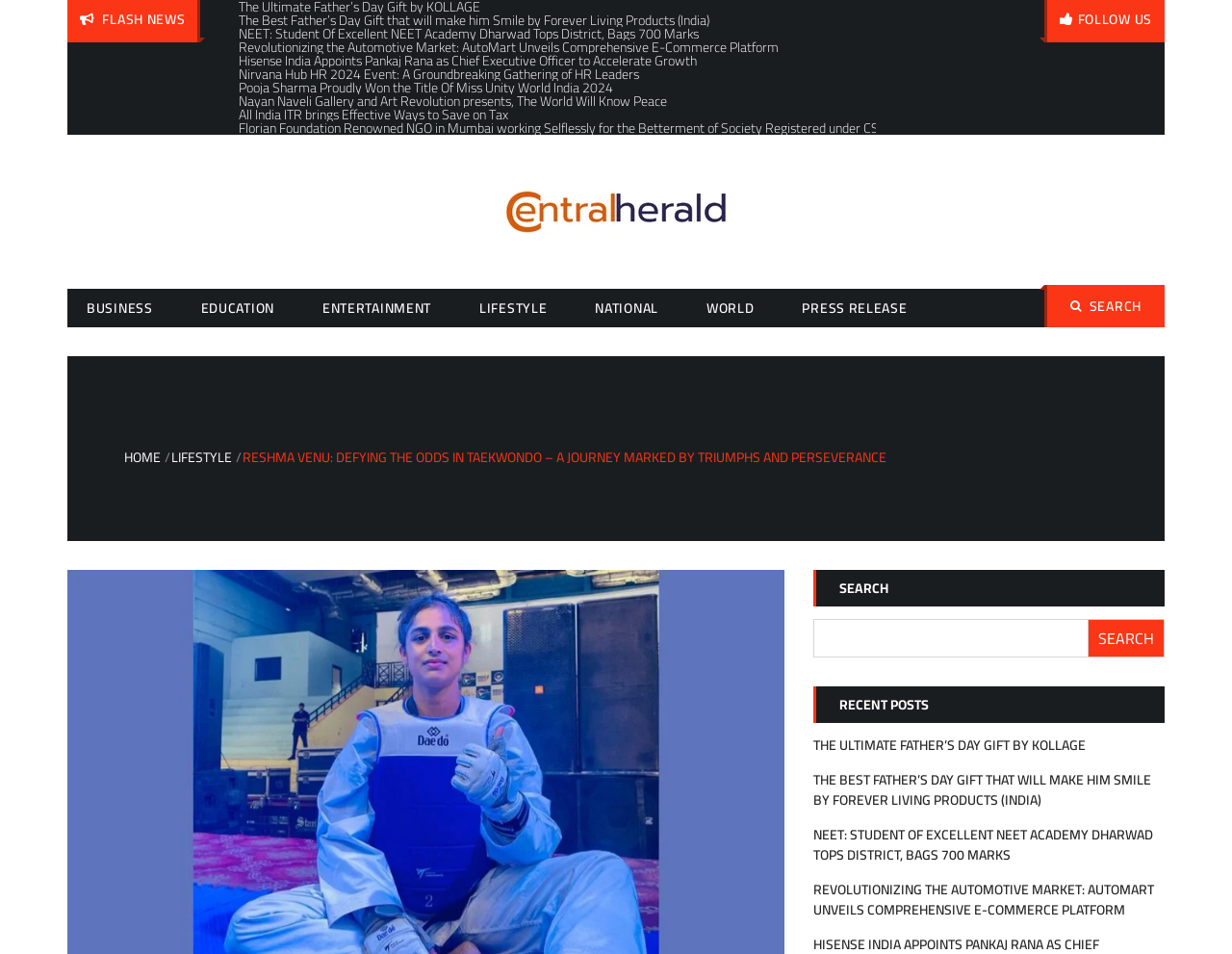How many list markers are there in the flash news section?
Please respond to the question with a detailed and informative answer.

I counted the list markers in the flash news section, which are represented by the '•' symbol, and found 7 of them.